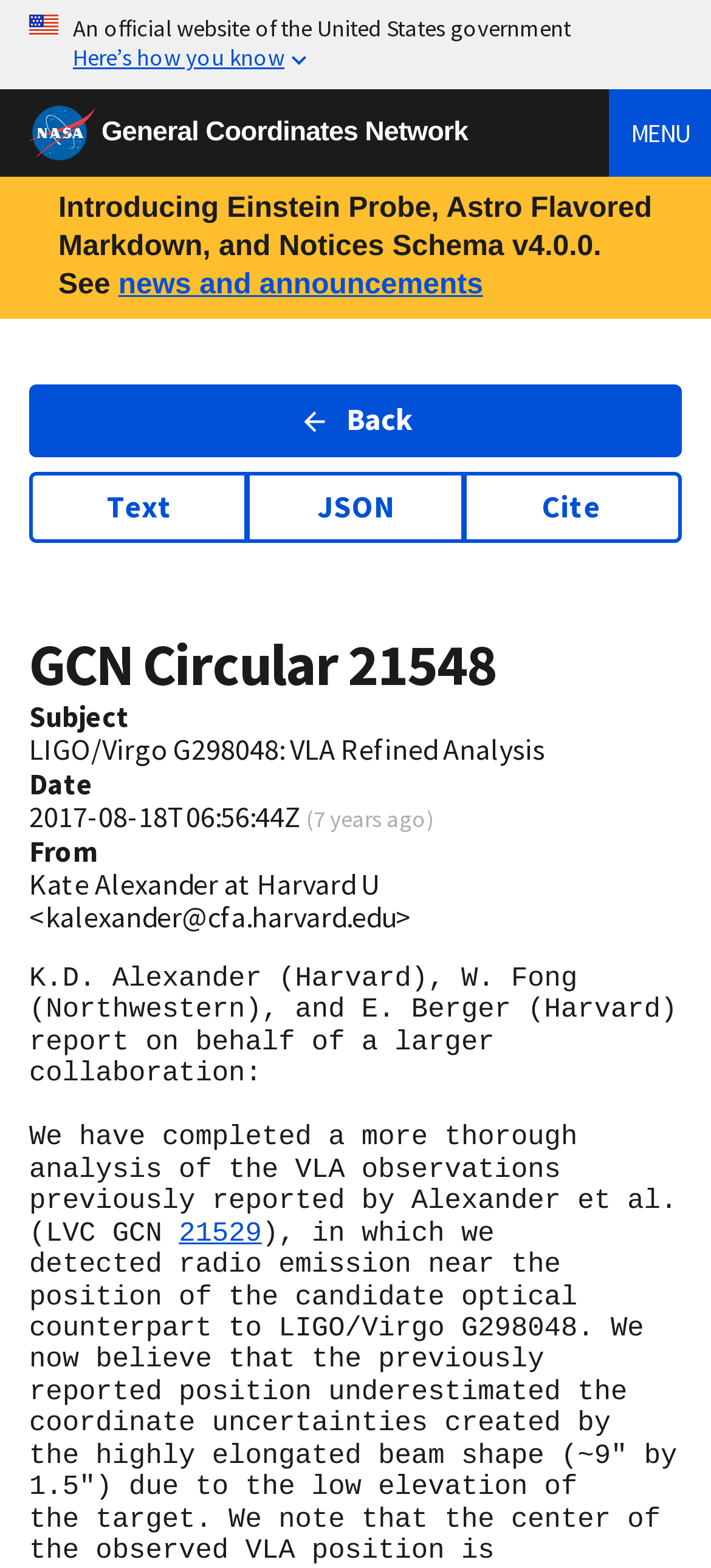Could you provide the bounding box coordinates for the portion of the screen to click to complete this instruction: "Check the date of the circular"?

[0.041, 0.488, 0.131, 0.511]